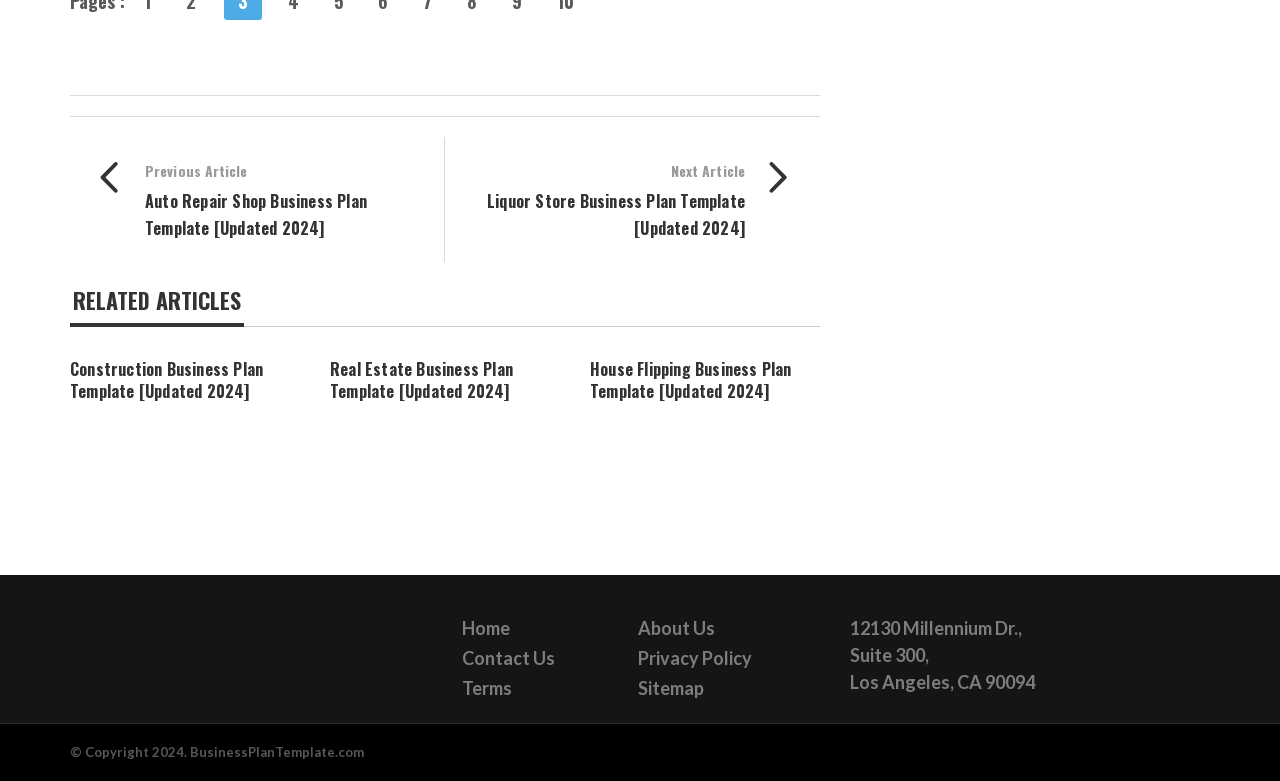Provide a single word or phrase to answer the given question: 
How many navigation links are there?

6